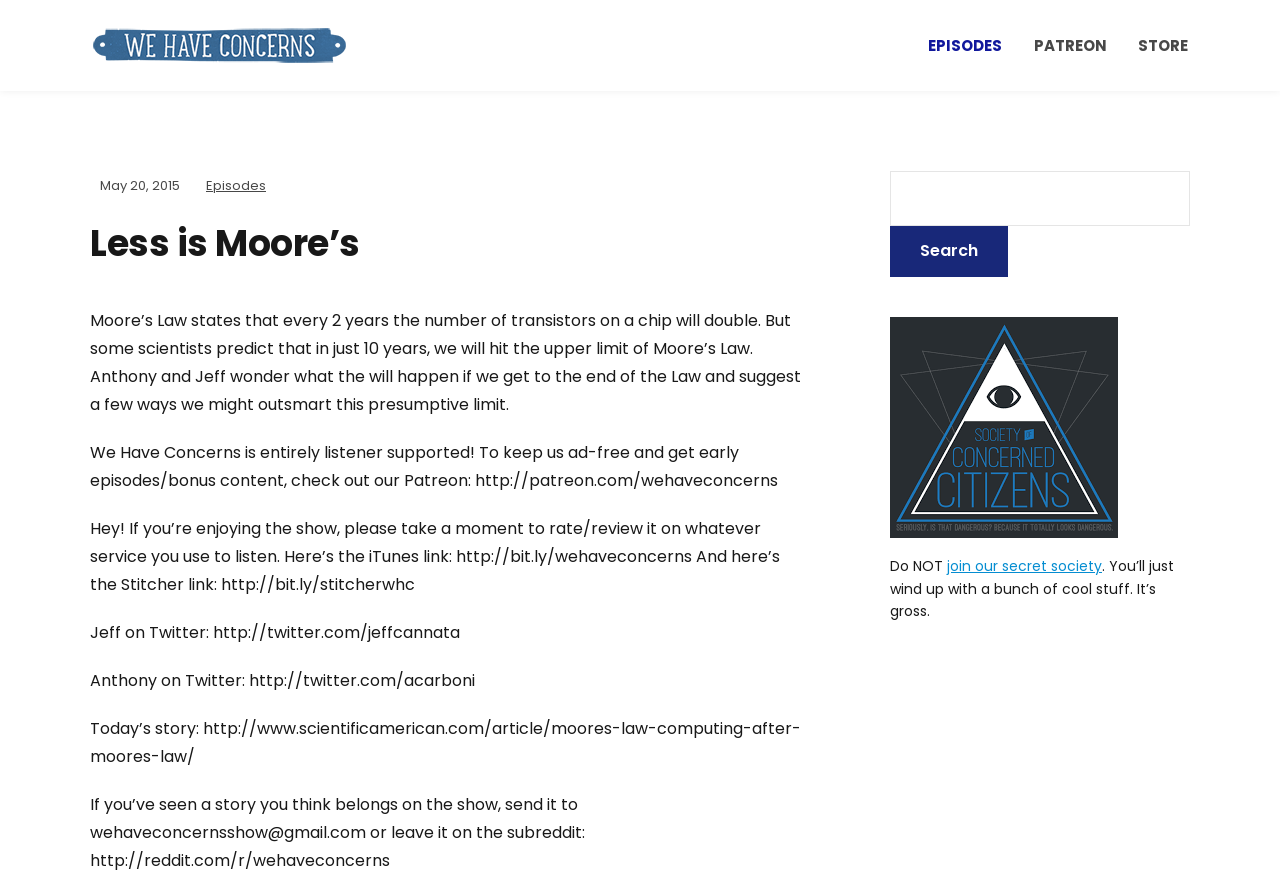Pinpoint the bounding box coordinates of the clickable area needed to execute the instruction: "Check out the STORE". The coordinates should be specified as four float numbers between 0 and 1, i.e., [left, top, right, bottom].

[0.888, 0.023, 0.93, 0.08]